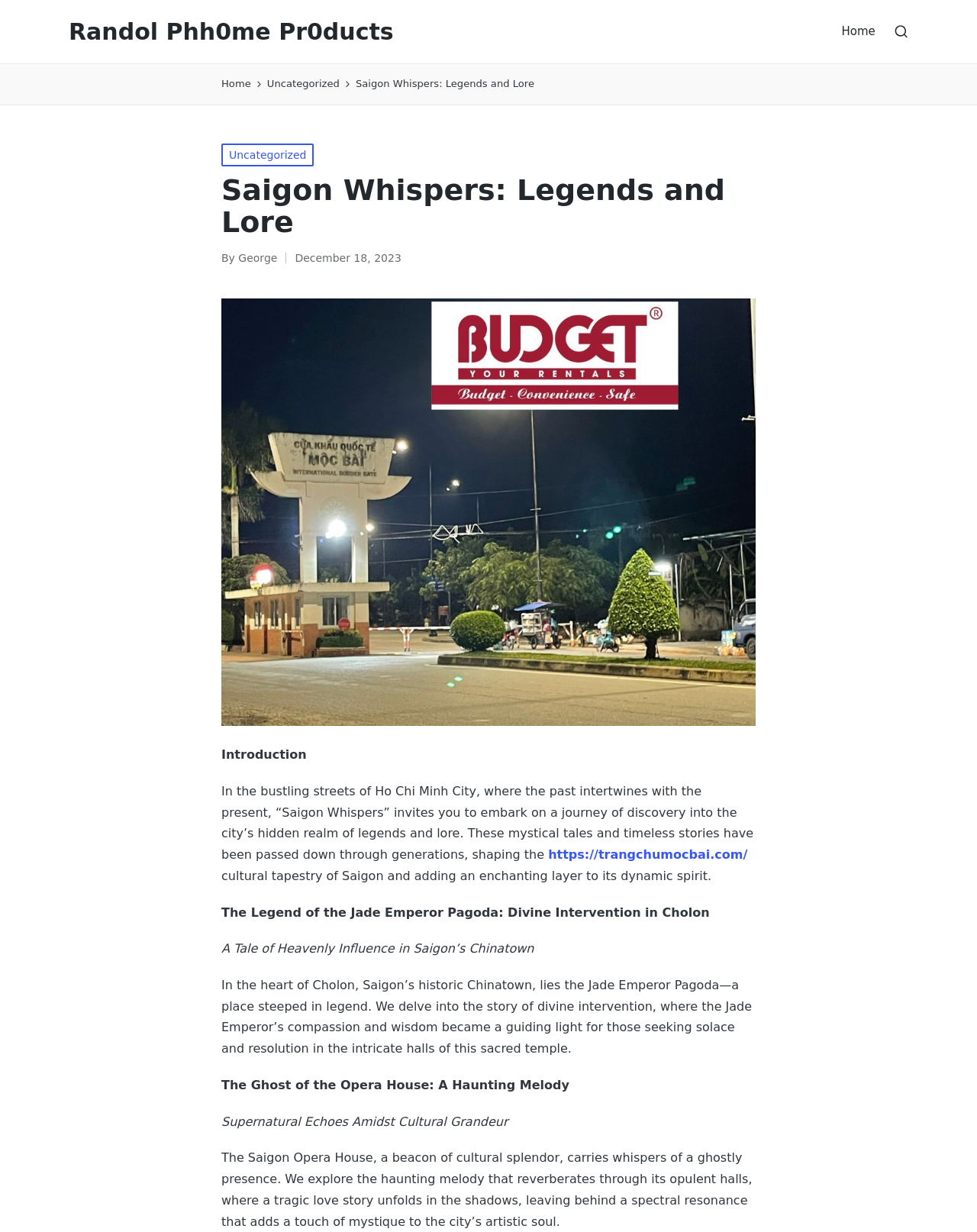Provide the bounding box coordinates of the UI element that matches the description: "Uncategorized".

[0.227, 0.116, 0.321, 0.135]